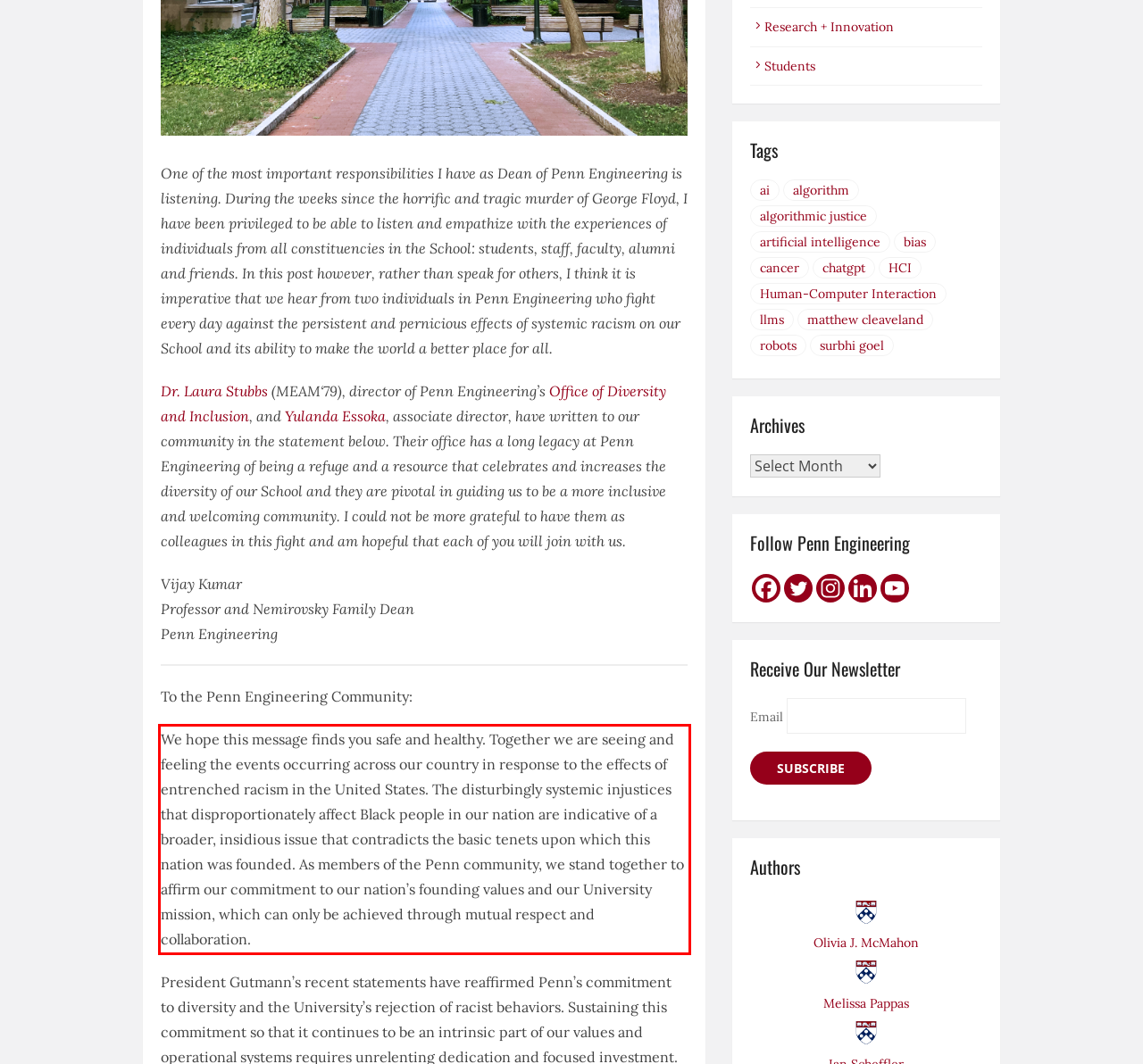Analyze the screenshot of the webpage that features a red bounding box and recognize the text content enclosed within this red bounding box.

We hope this message finds you safe and healthy. Together we are seeing and feeling the events occurring across our country in response to the effects of entrenched racism in the United States. The disturbingly systemic injustices that disproportionately affect Black people in our nation are indicative of a broader, insidious issue that contradicts the basic tenets upon which this nation was founded. As members of the Penn community, we stand together to affirm our commitment to our nation’s founding values and our University mission, which can only be achieved through mutual respect and collaboration.